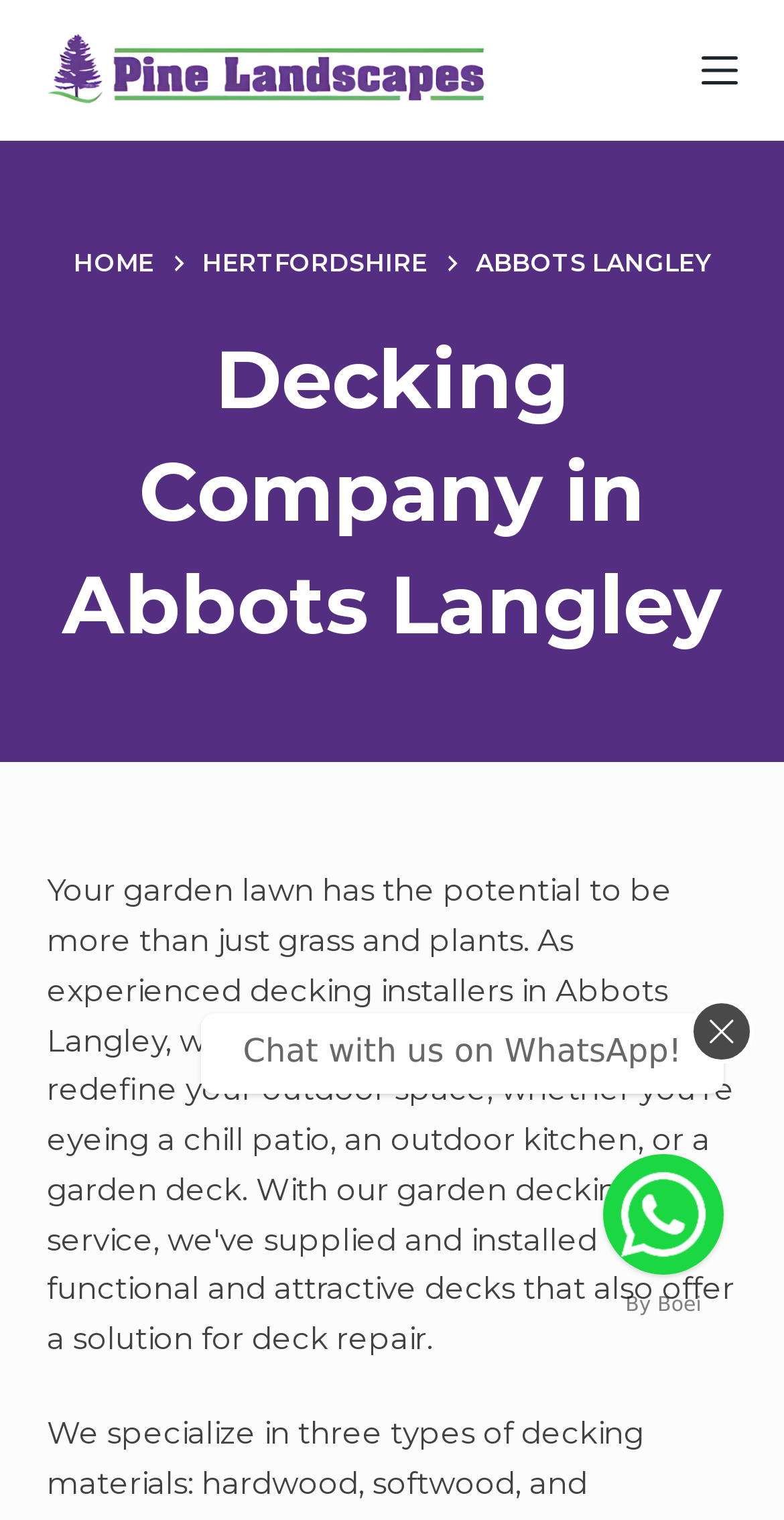What is the purpose of the button at the bottom right?
Based on the visual content, answer with a single word or a brief phrase.

Chat with us